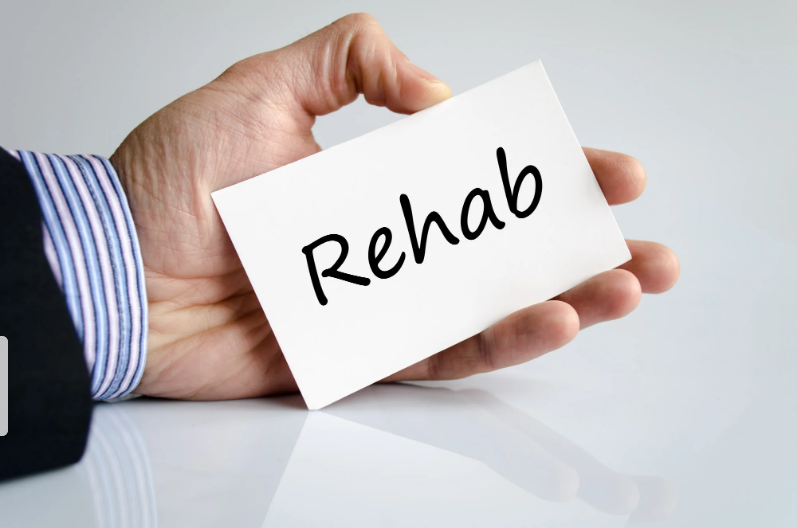Offer a detailed narrative of the scene depicted in the image.

The image features a close-up view of a hand elegantly holding a white card that prominently displays the word "Rehab" in bold, black lettering. This visual emphasizes the concept of rehabilitation, often associated with recovery and healing, particularly in contexts such as physical therapy or substance abuse treatment. The hand is part of a professional outfit, indicated by the striped cuff of a dress shirt, suggesting a formal or business-related environment. The smooth, neutral background enhances the focus on the card, reinforcing the seriousness and importance of the topic at hand, which aligns with the content exploring the costs and implications of inpatient rehab services.